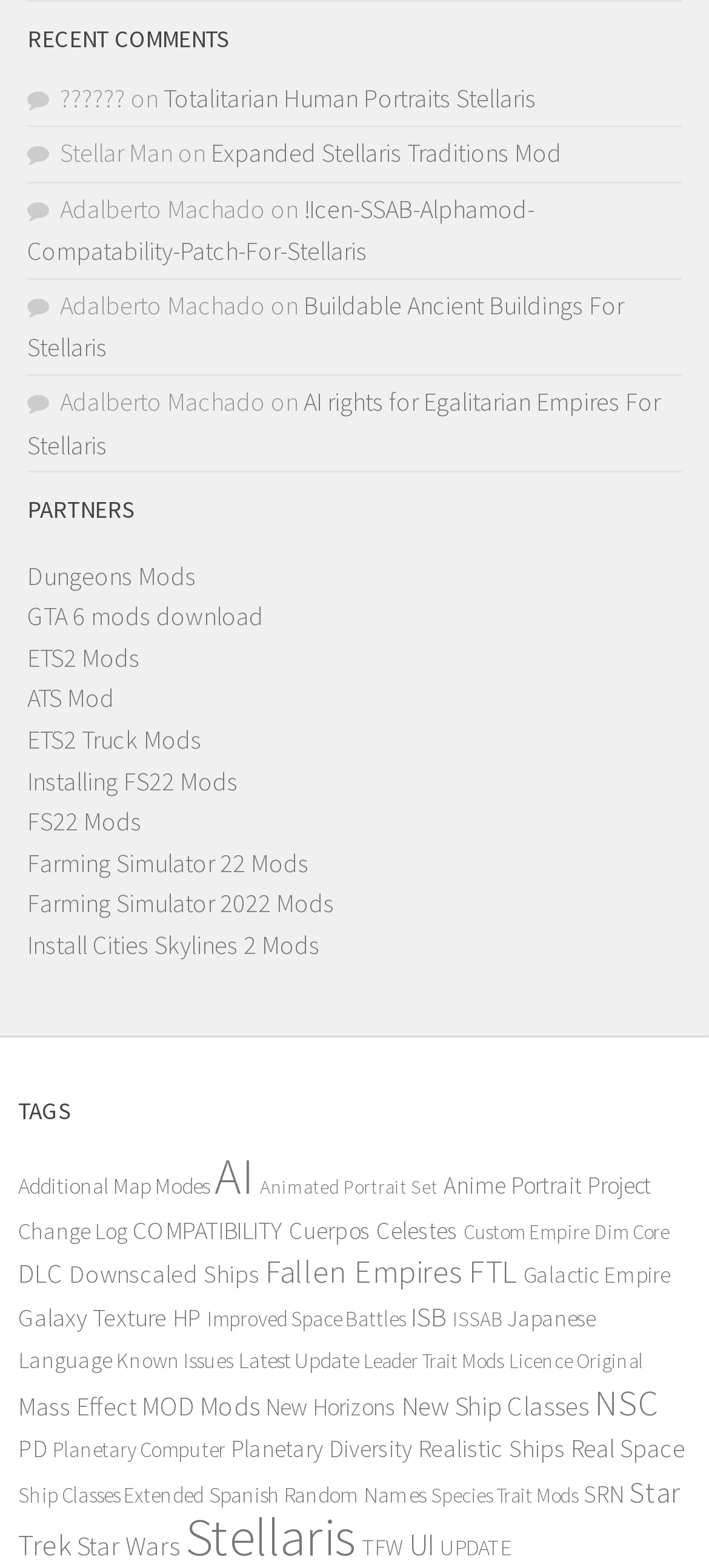Using the provided element description "Japanese Language", determine the bounding box coordinates of the UI element.

[0.026, 0.832, 0.838, 0.876]